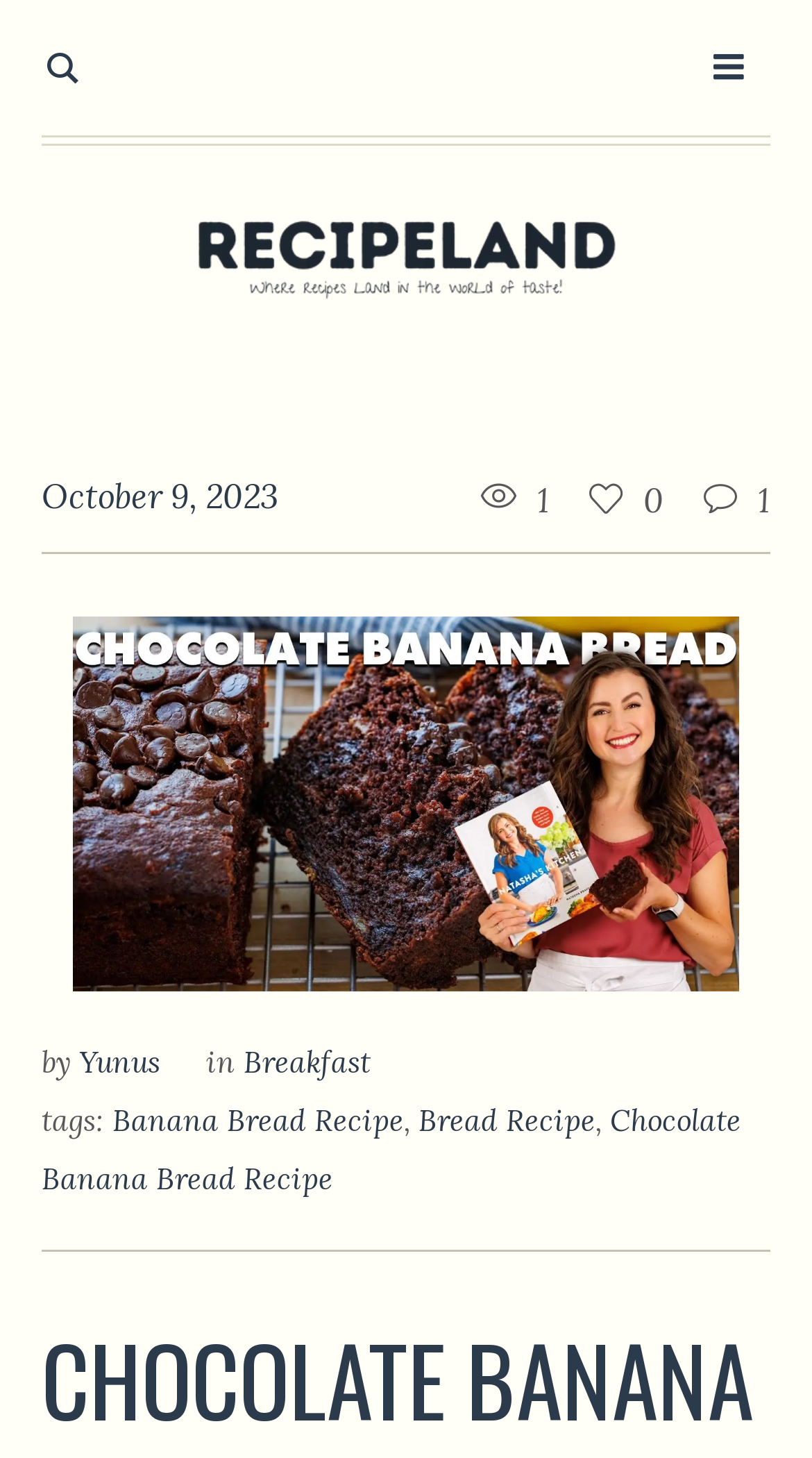Please determine the bounding box coordinates of the element to click in order to execute the following instruction: "go to the Breakfast category". The coordinates should be four float numbers between 0 and 1, specified as [left, top, right, bottom].

[0.3, 0.715, 0.456, 0.741]